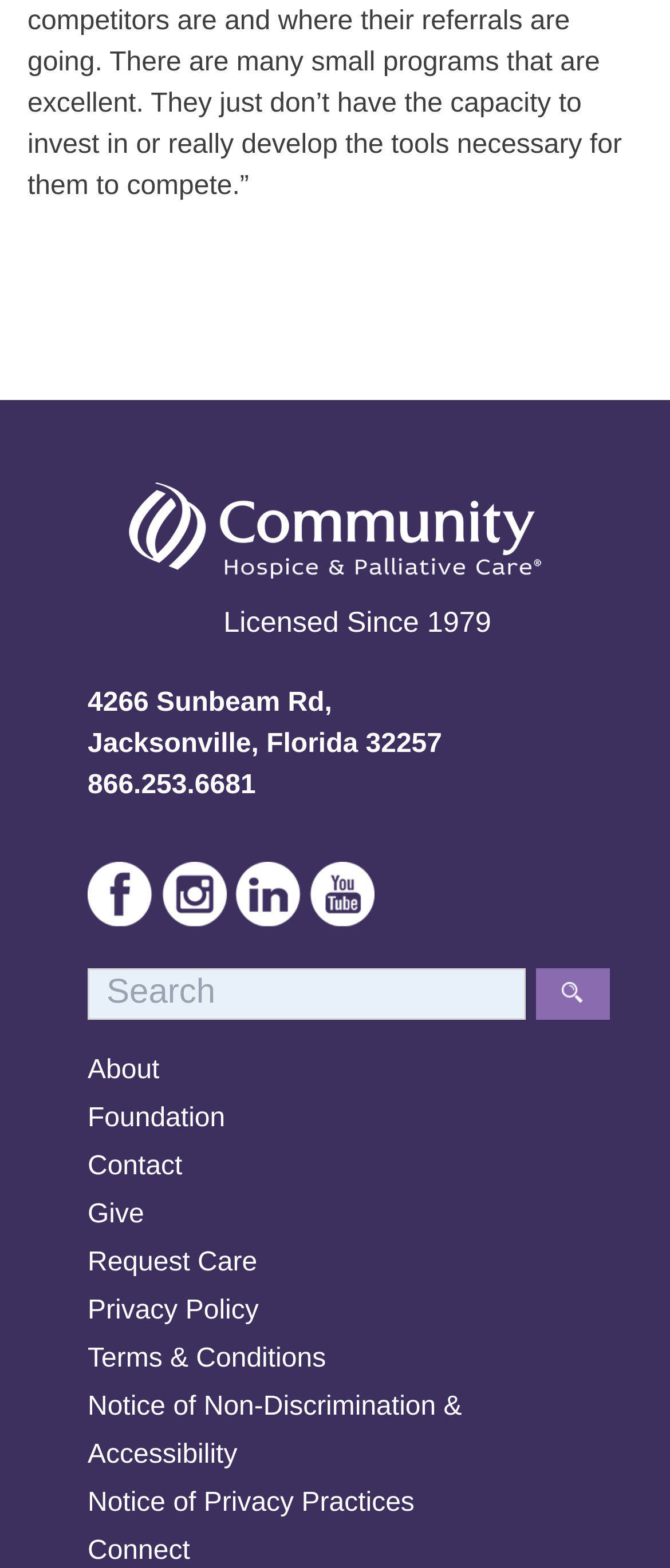Can you specify the bounding box coordinates of the area that needs to be clicked to fulfill the following instruction: "Visit the community hospice website"?

[0.192, 0.308, 0.808, 0.369]